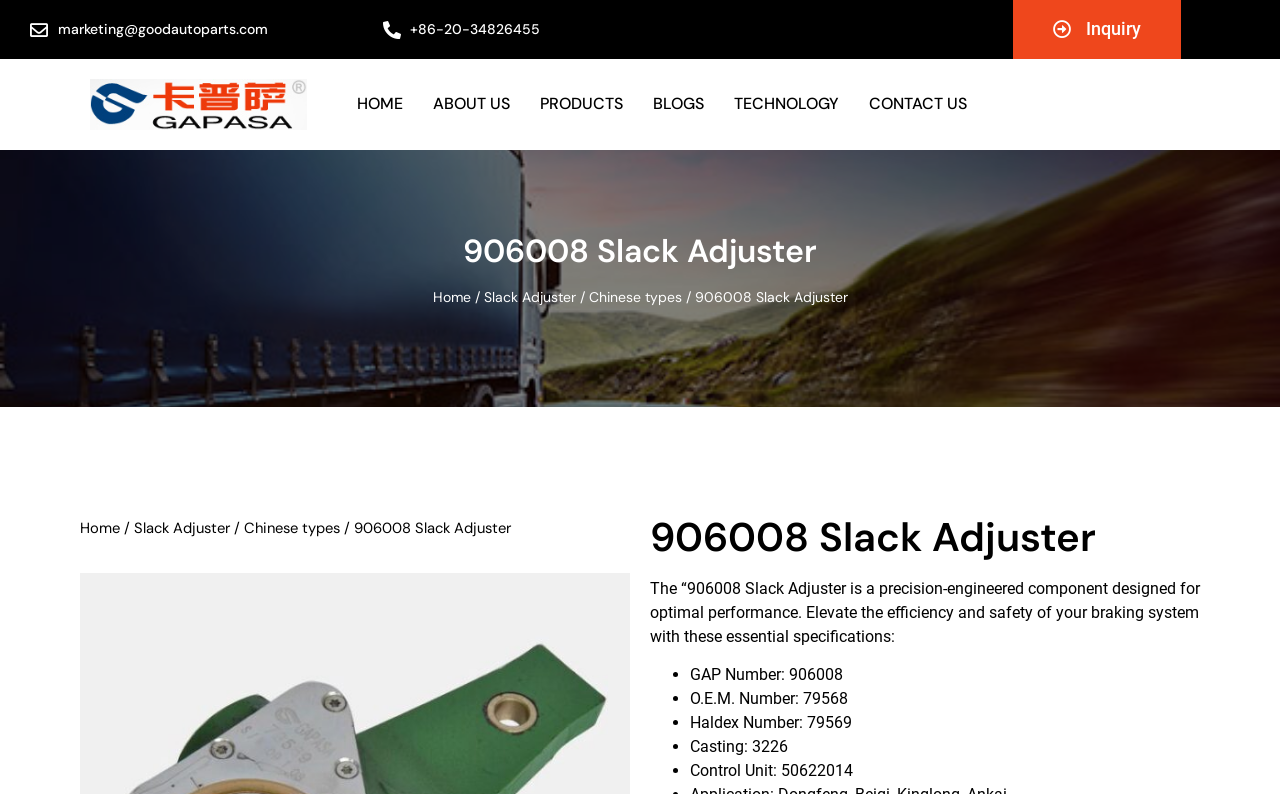Based on what you see in the screenshot, provide a thorough answer to this question: What is the GAP Number of the product?

I found the GAP Number by looking at the StaticText element with the text 'GAP Number: 906008' located at [0.539, 0.838, 0.659, 0.861].